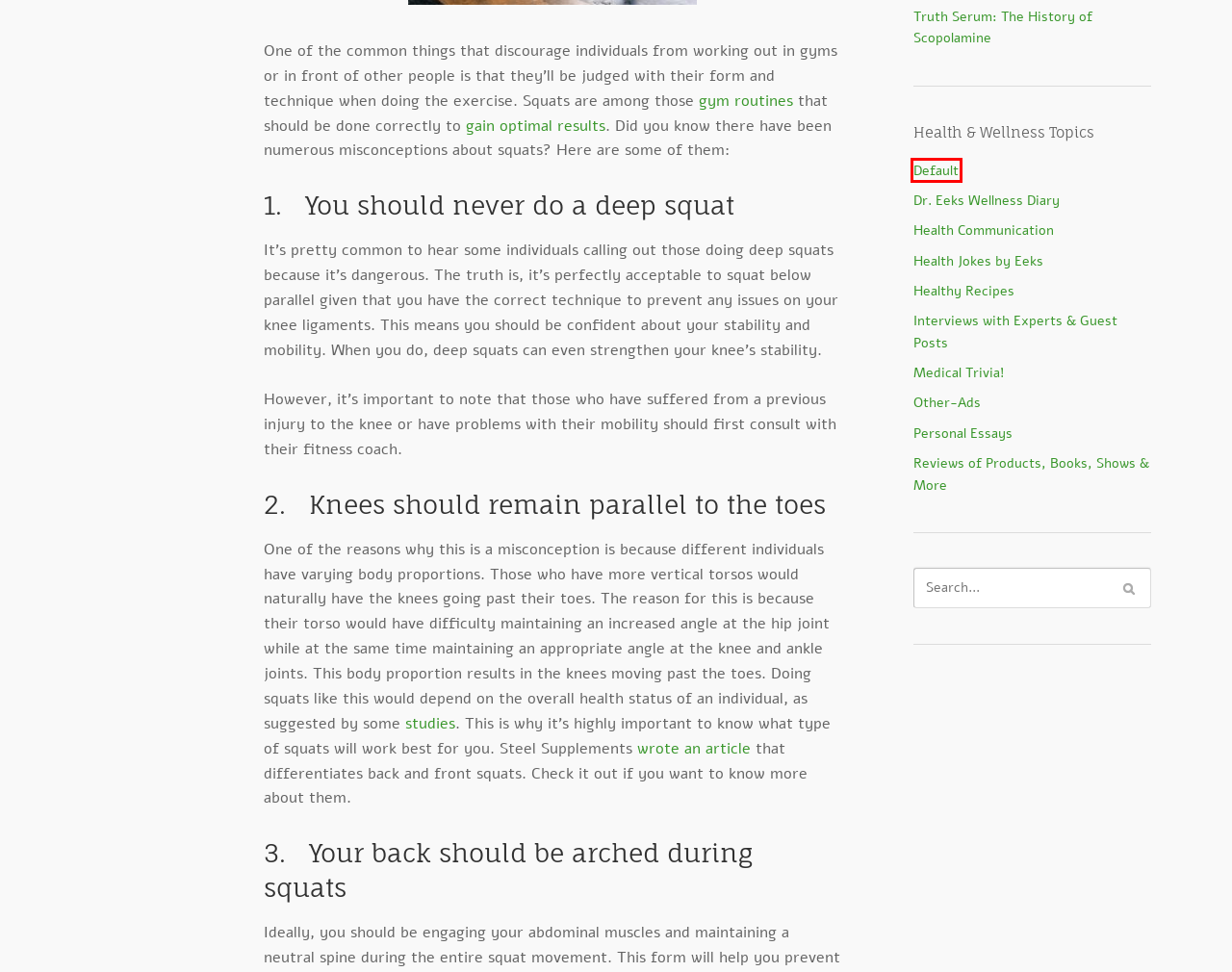Given a screenshot of a webpage with a red bounding box around an element, choose the most appropriate webpage description for the new page displayed after clicking the element within the bounding box. Here are the candidates:
A. Default Archives - Blooming Wellness
B. Medical Trivia! Archives - Blooming Wellness
C. Truth Serum: The History of Scopolamine - Blooming Wellness
D. Healthy Recipes Archives - Blooming Wellness
E. Personal Essays Archives - Blooming Wellness
F. Health Jokes by Eeks Archives - Blooming Wellness
G. How to stay motivated when starting a gym routine - Blooming Wellness
H. Reviews of Products, Books, Shows & More Archives - Blooming Wellness

A